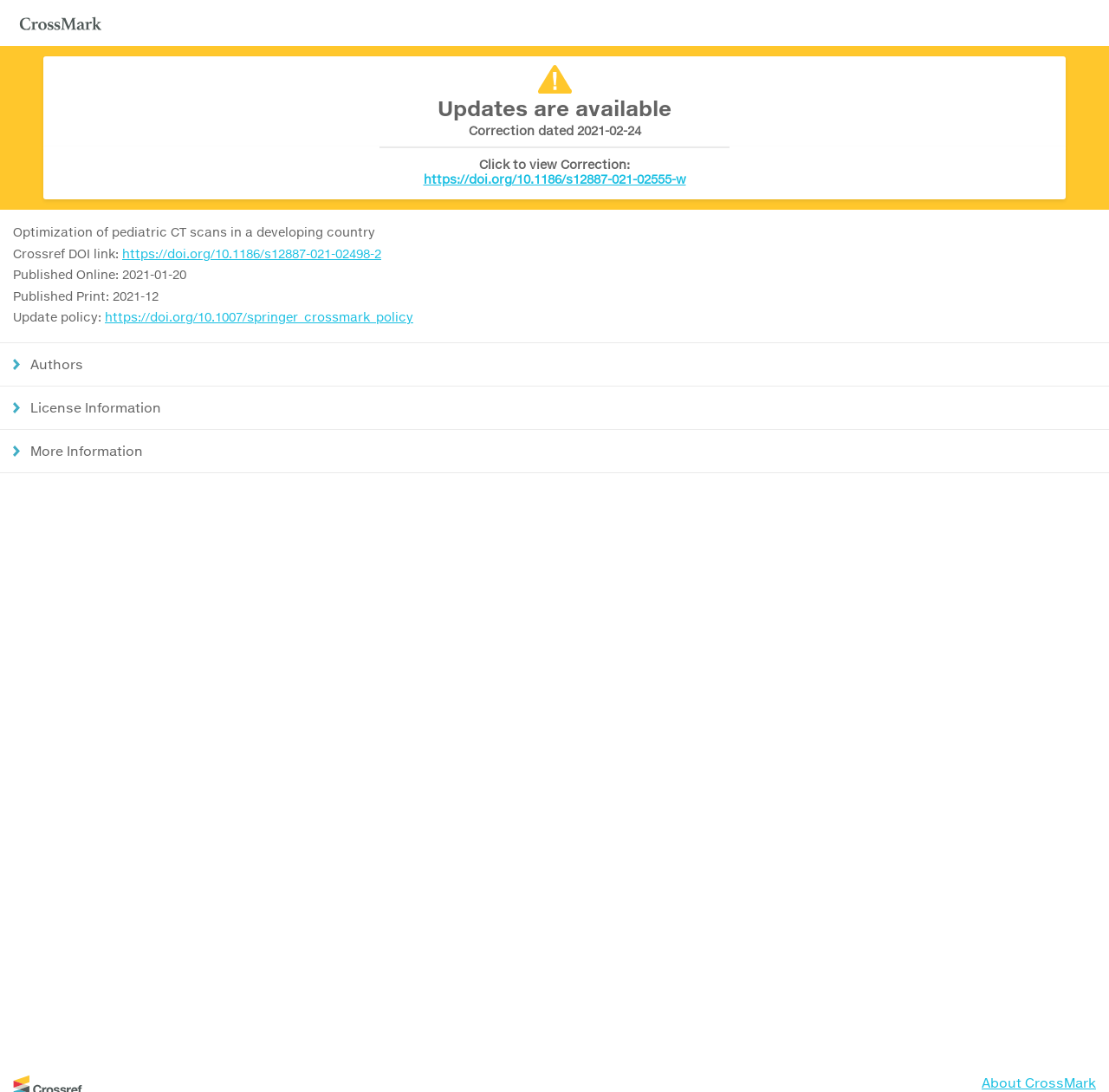Provide a comprehensive caption for the webpage.

The webpage is about a research article titled "Optimization of pediatric CT scans in a developing country". At the top left corner, there is a small image. Below the image, there is a header section that spans the entire width of the page, containing two headings. The first heading announces that "Updates are available" and provides a correction dated 2021-02-24. The second heading provides a link to view the correction, with the URL "https://doi.org/10.1186/s12887-021-02555-w".

Below the header section, there is a section that displays information about the article. It includes the article title, a Crossref DOI link, the publication dates (online and print), and an update policy link. The update policy link points to "https://doi.org/10.1007/springer_crossmark_policy".

Underneath the article information section, there are three buttons aligned horizontally across the page. The first button is labeled "Authors", the second is "License Information", and the third is "More Information". These buttons are not expanded by default.

At the bottom right corner of the page, there is a link to "About CrossMark".